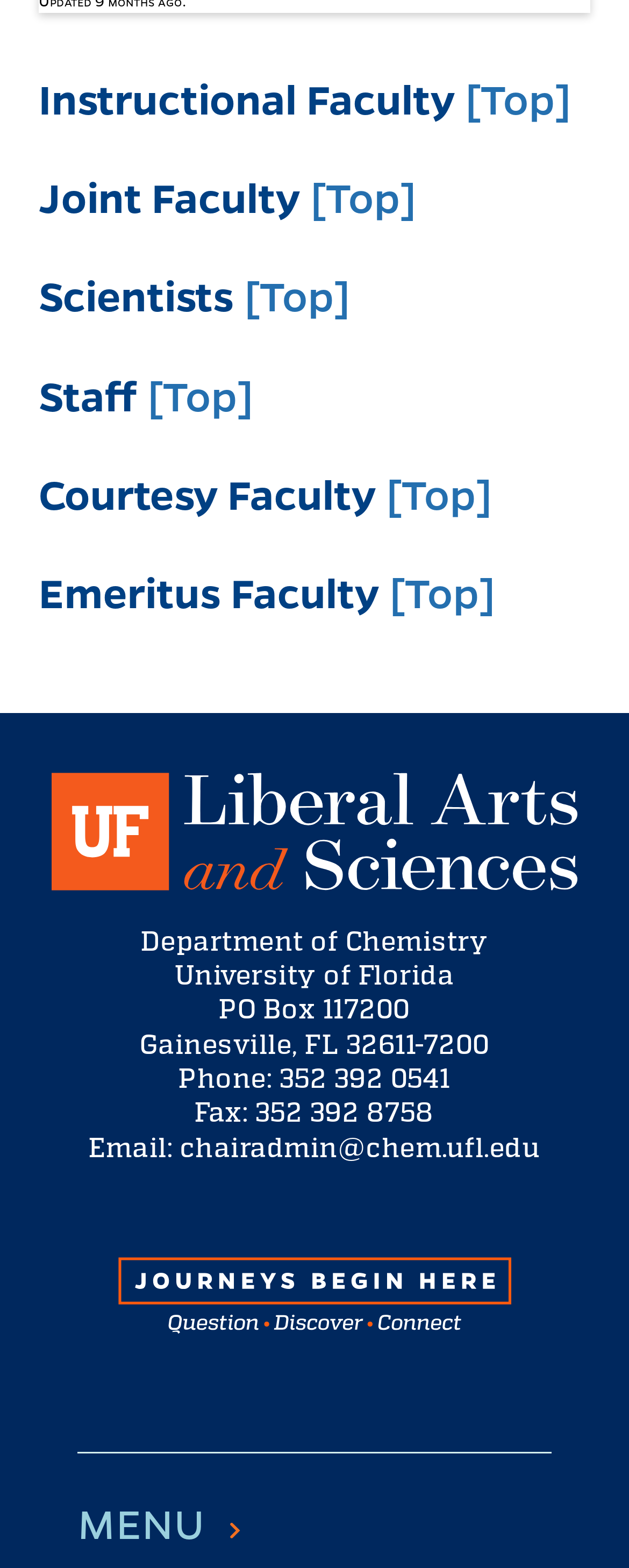Identify the bounding box of the HTML element described here: "parent_node: MENU". Provide the coordinates as four float numbers between 0 and 1: [left, top, right, bottom].

[0.346, 0.964, 0.402, 0.988]